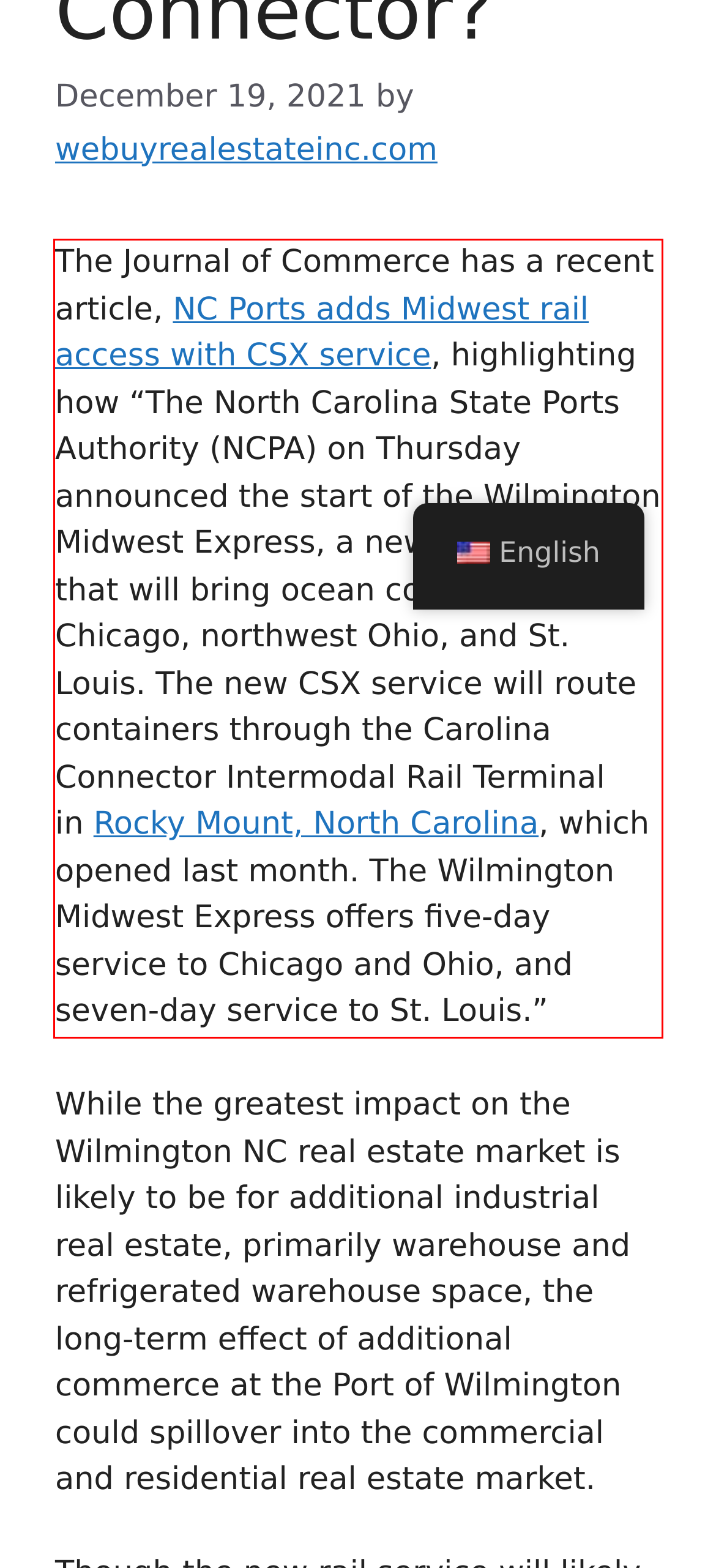Please perform OCR on the UI element surrounded by the red bounding box in the given webpage screenshot and extract its text content.

The Journal of Commerce has a recent article, NC Ports adds Midwest rail access with CSX service, highlighting how “The North Carolina State Ports Authority (NCPA) on Thursday announced the start of the Wilmington Midwest Express, a new daily service that will bring ocean containers to Chicago, northwest Ohio, and St. Louis. The new CSX service will route containers through the Carolina Connector Intermodal Rail Terminal in Rocky Mount, North Carolina, which opened last month. The Wilmington Midwest Express offers five-day service to Chicago and Ohio, and seven-day service to St. Louis.”